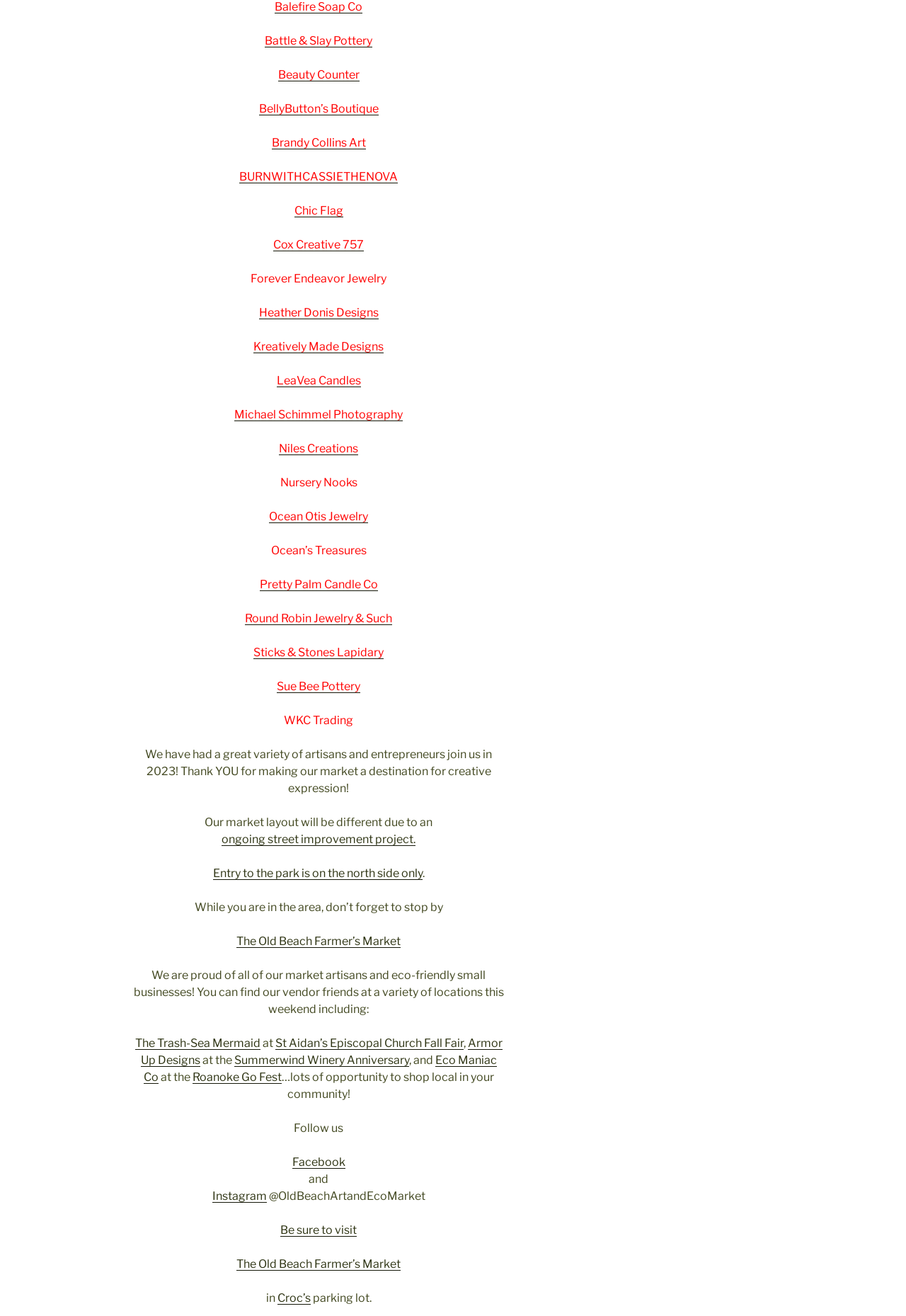Please identify the bounding box coordinates of the clickable region that I should interact with to perform the following instruction: "Check out Beauty Counter". The coordinates should be expressed as four float numbers between 0 and 1, i.e., [left, top, right, bottom].

[0.307, 0.052, 0.397, 0.062]